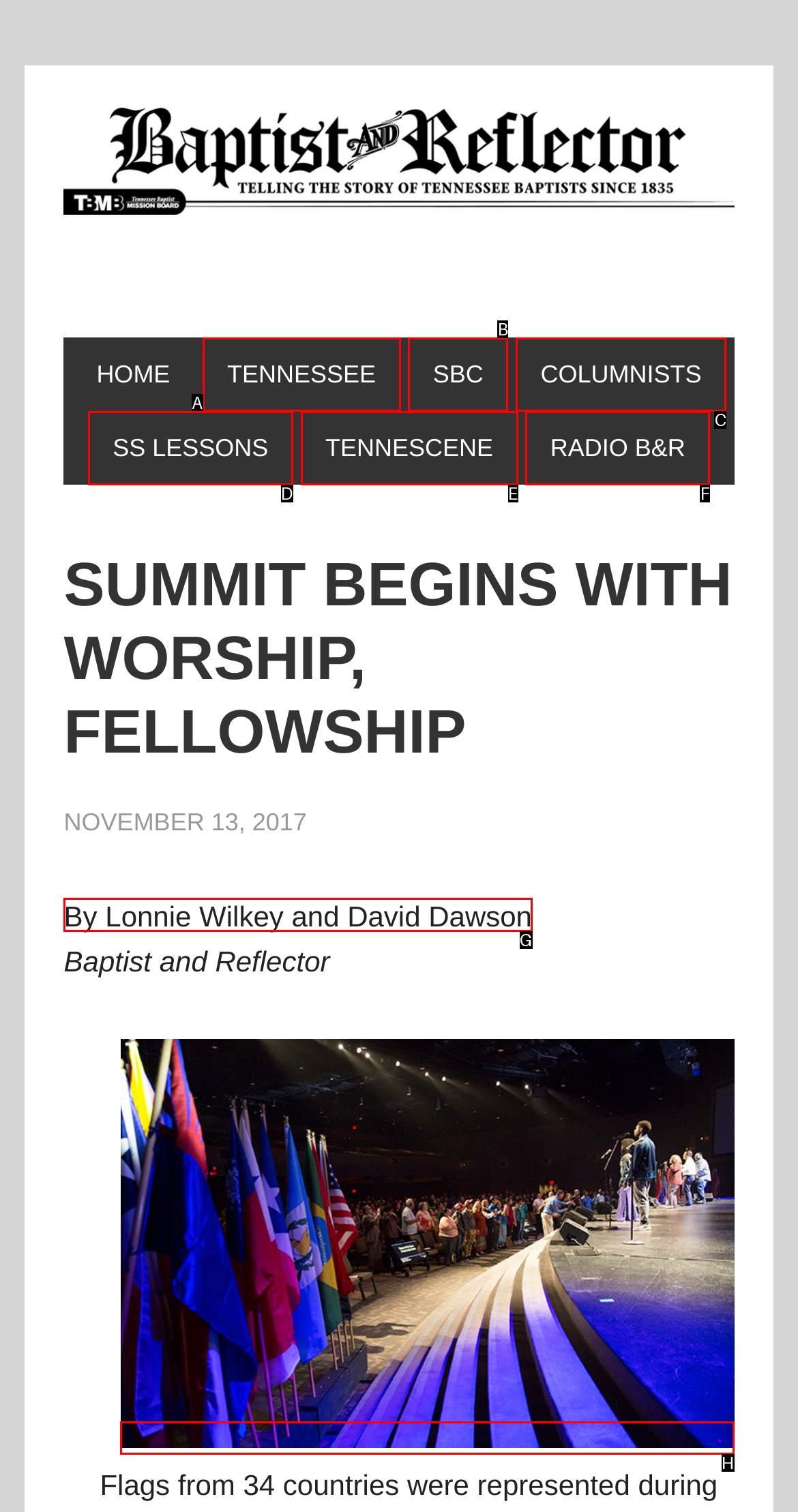Tell me which letter corresponds to the UI element that will allow you to read article by Lonnie Wilkey and David Dawson. Answer with the letter directly.

G